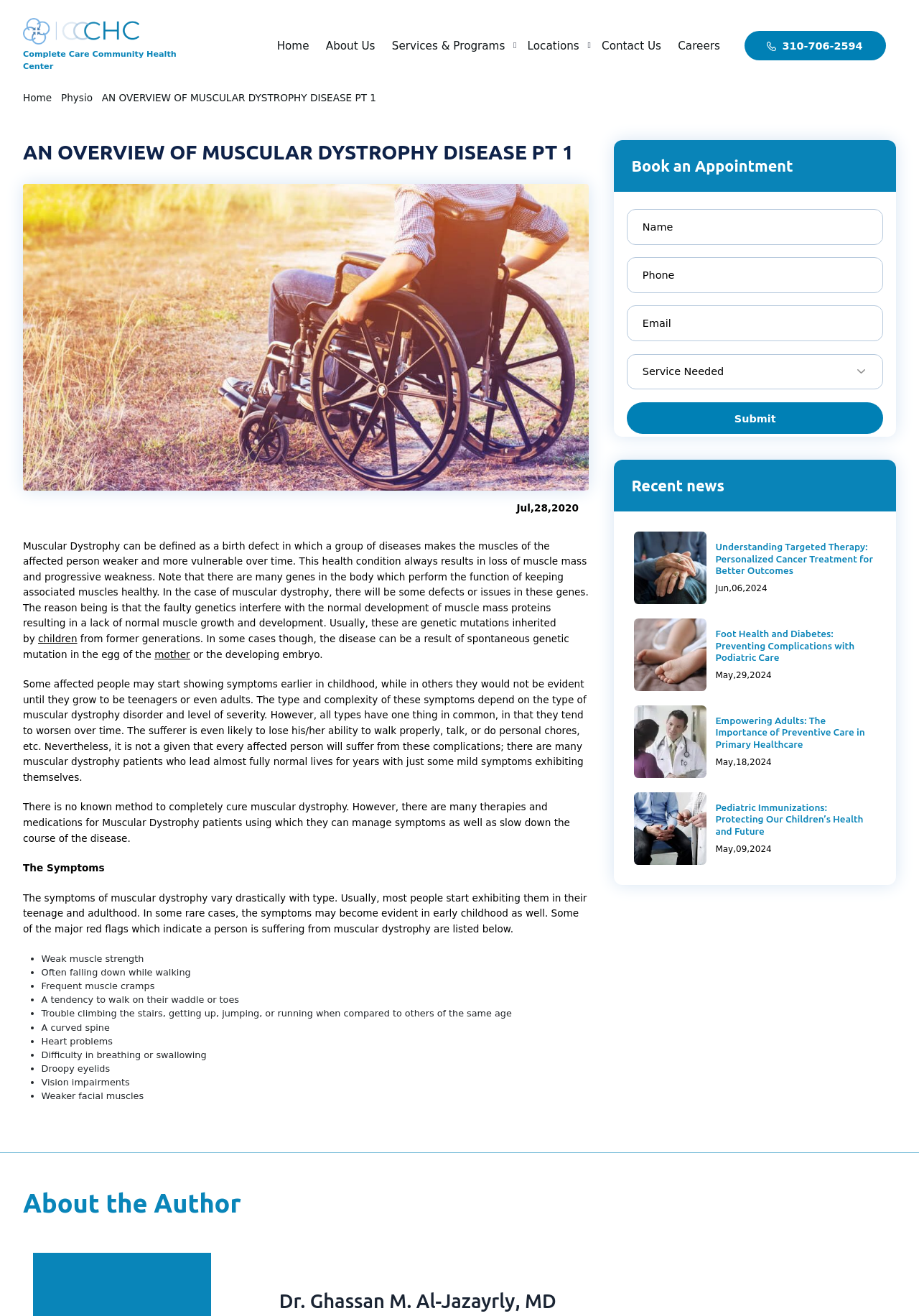Determine the bounding box coordinates of the element that should be clicked to execute the following command: "Visit the 'Locations' page".

[0.717, 0.039, 0.788, 0.049]